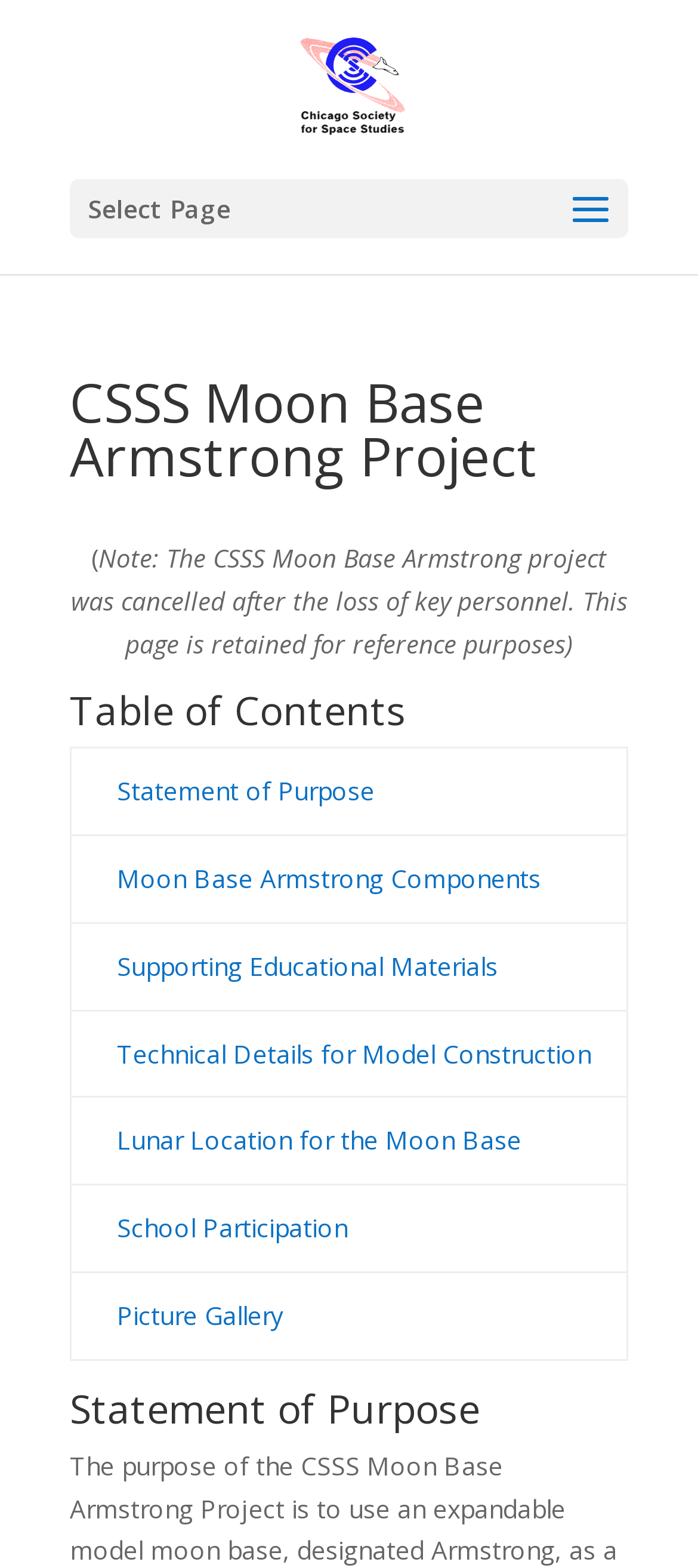Please identify the bounding box coordinates of the area that needs to be clicked to fulfill the following instruction: "go to Chicago Society for Space Studies."

[0.428, 0.044, 0.582, 0.066]